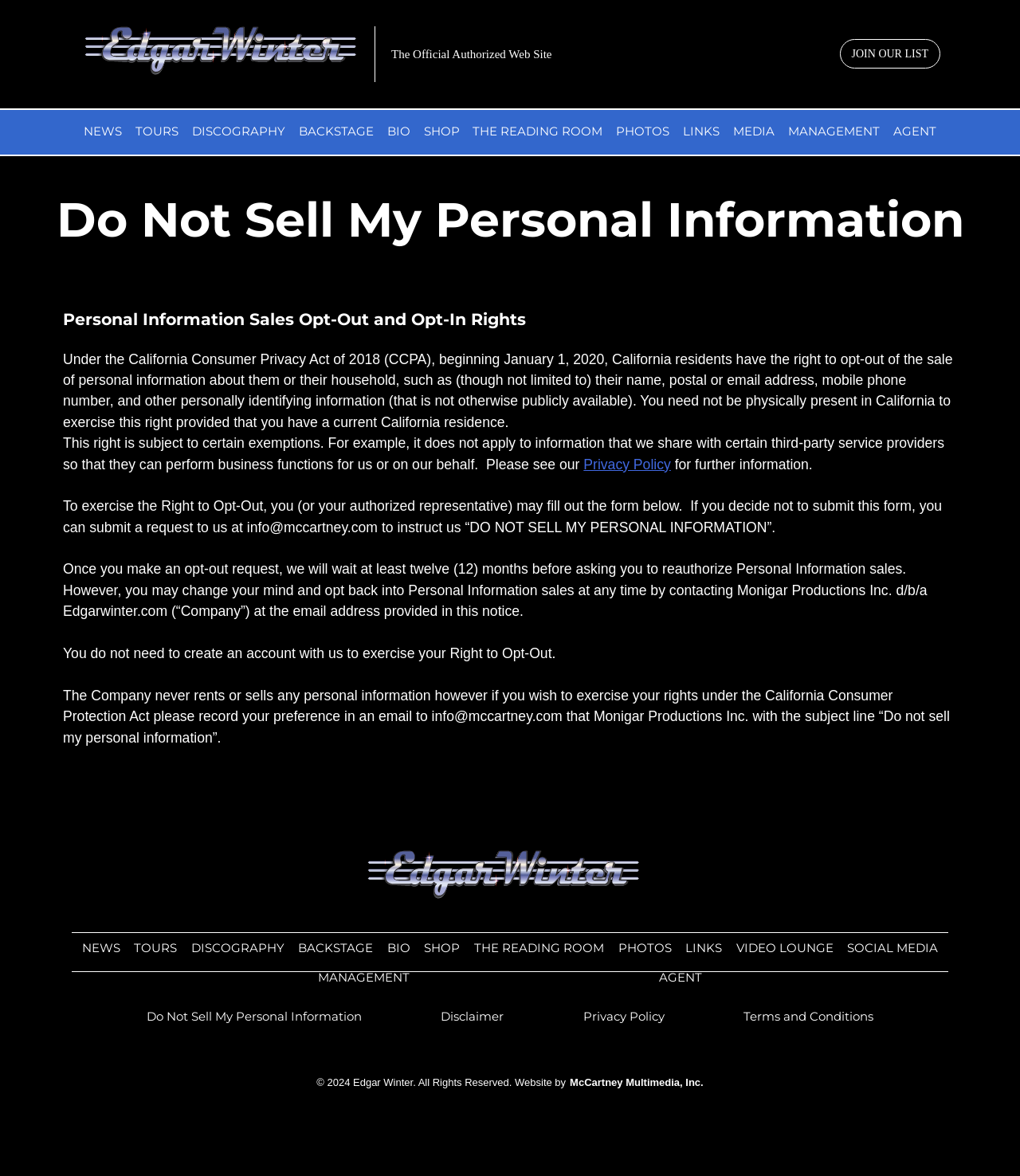How can one exercise the Right to Opt-Out?
Use the information from the image to give a detailed answer to the question.

The question asks how one can exercise the Right to Opt-Out. By reading the StaticText element with the text 'To exercise the Right to Opt-Out, you (or your authorized representative) may fill out the form below...', we can find that the answer is by filling out the form below.